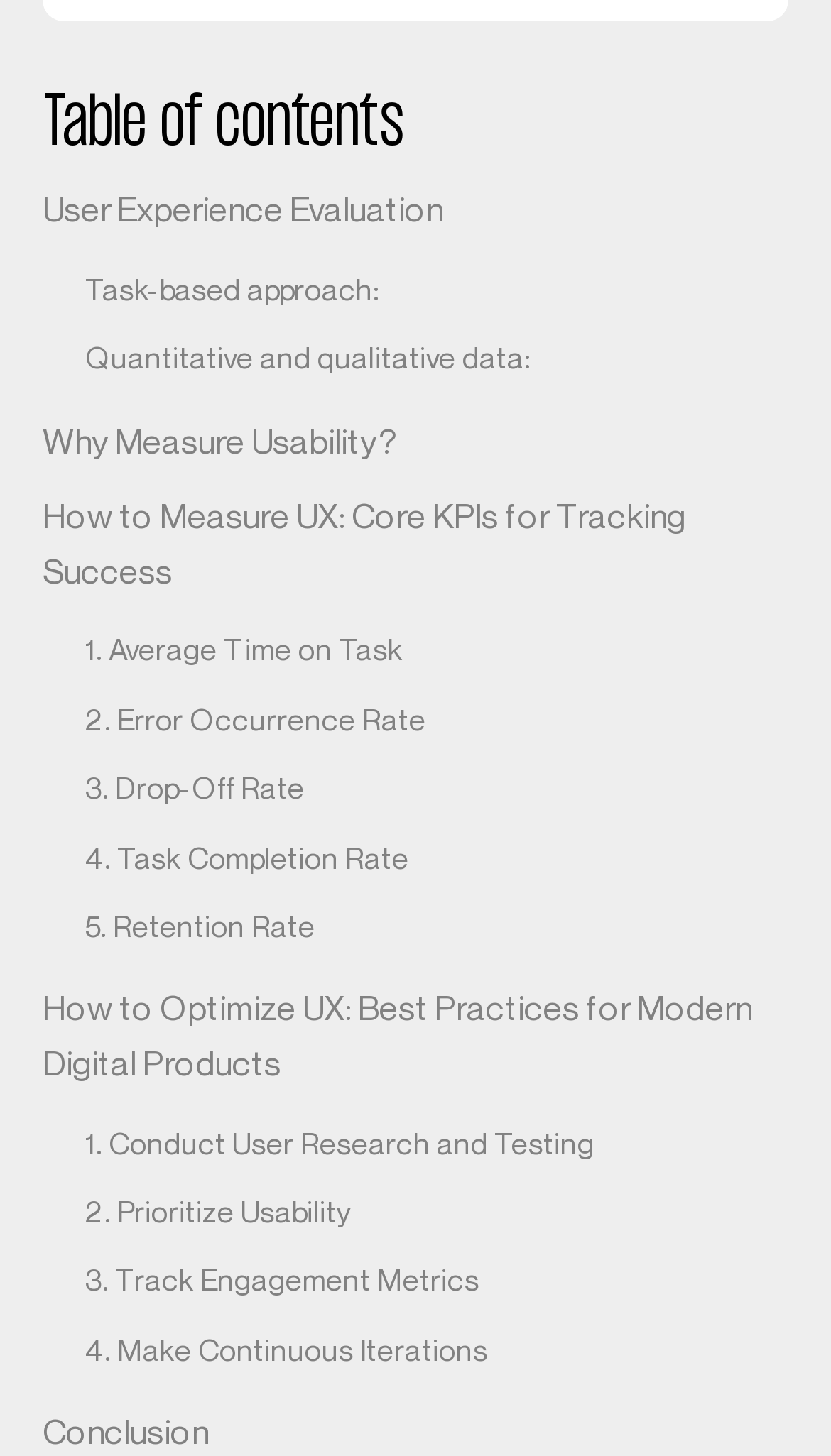What is the title of the last section?
Provide a well-explained and detailed answer to the question.

The last link on the webpage is 'Conclusion', which indicates that it is the title of the last section.